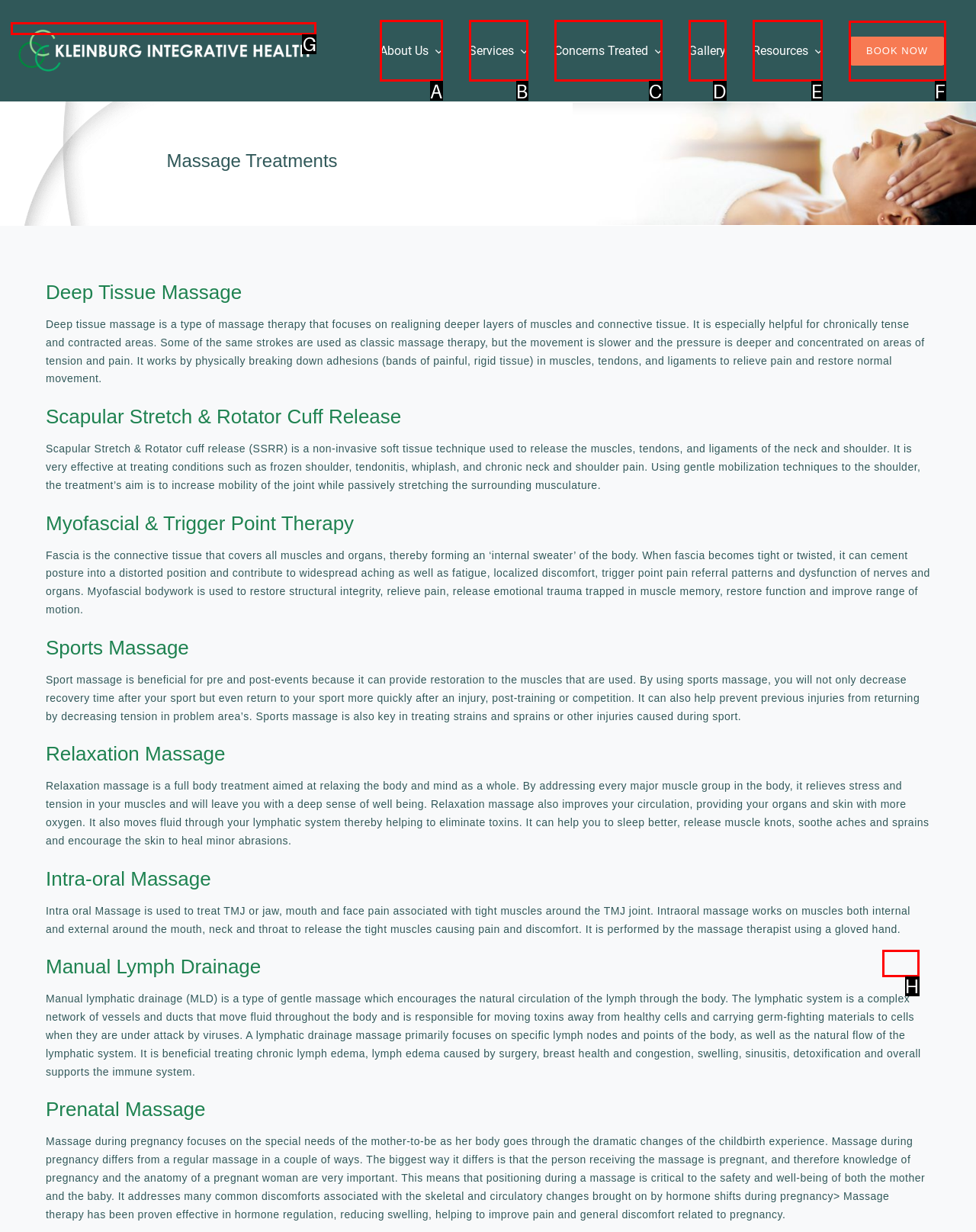Determine which letter corresponds to the UI element to click for this task: Click on BOOK NOW
Respond with the letter from the available options.

F